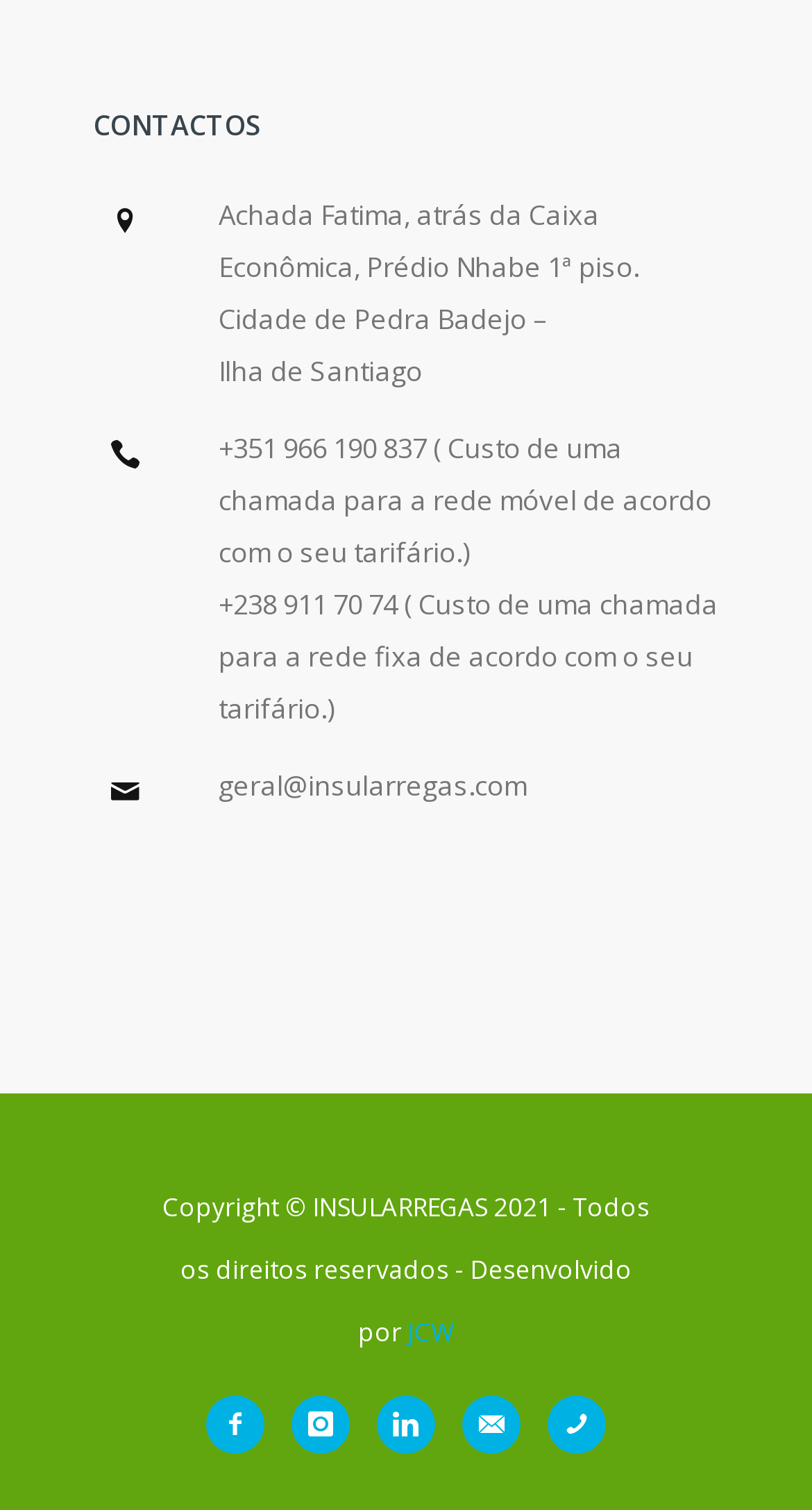Can you show the bounding box coordinates of the region to click on to complete the task described in the instruction: "Call the mobile number"?

[0.269, 0.388, 0.885, 0.481]